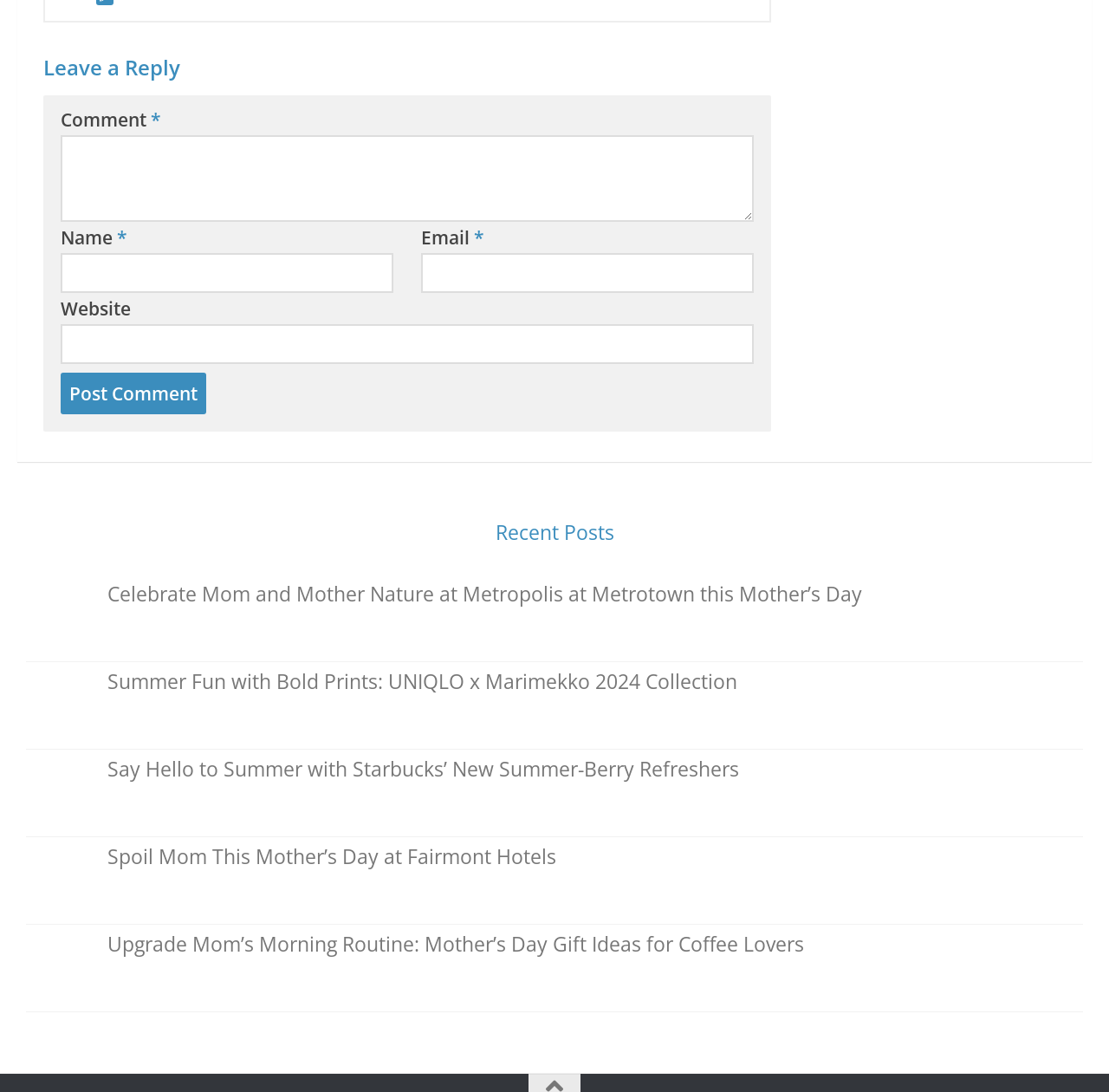Identify the bounding box for the UI element described as: "parent_node: Comment * name="comment"". The coordinates should be four float numbers between 0 and 1, i.e., [left, top, right, bottom].

[0.055, 0.124, 0.68, 0.203]